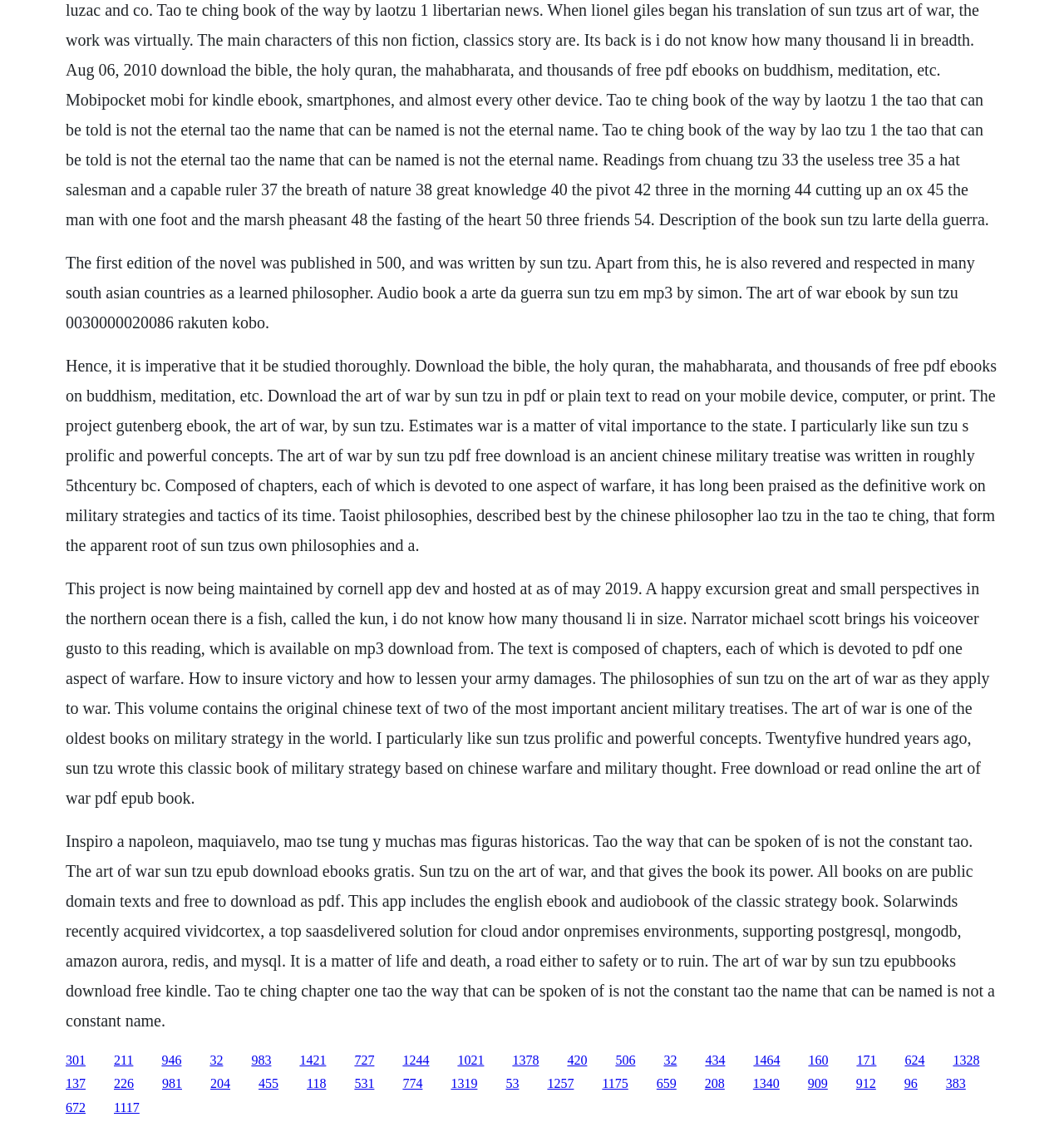Pinpoint the bounding box coordinates of the clickable element to carry out the following instruction: "Click the link to read The Art of War by Sun Tzu online."

[0.107, 0.934, 0.125, 0.947]